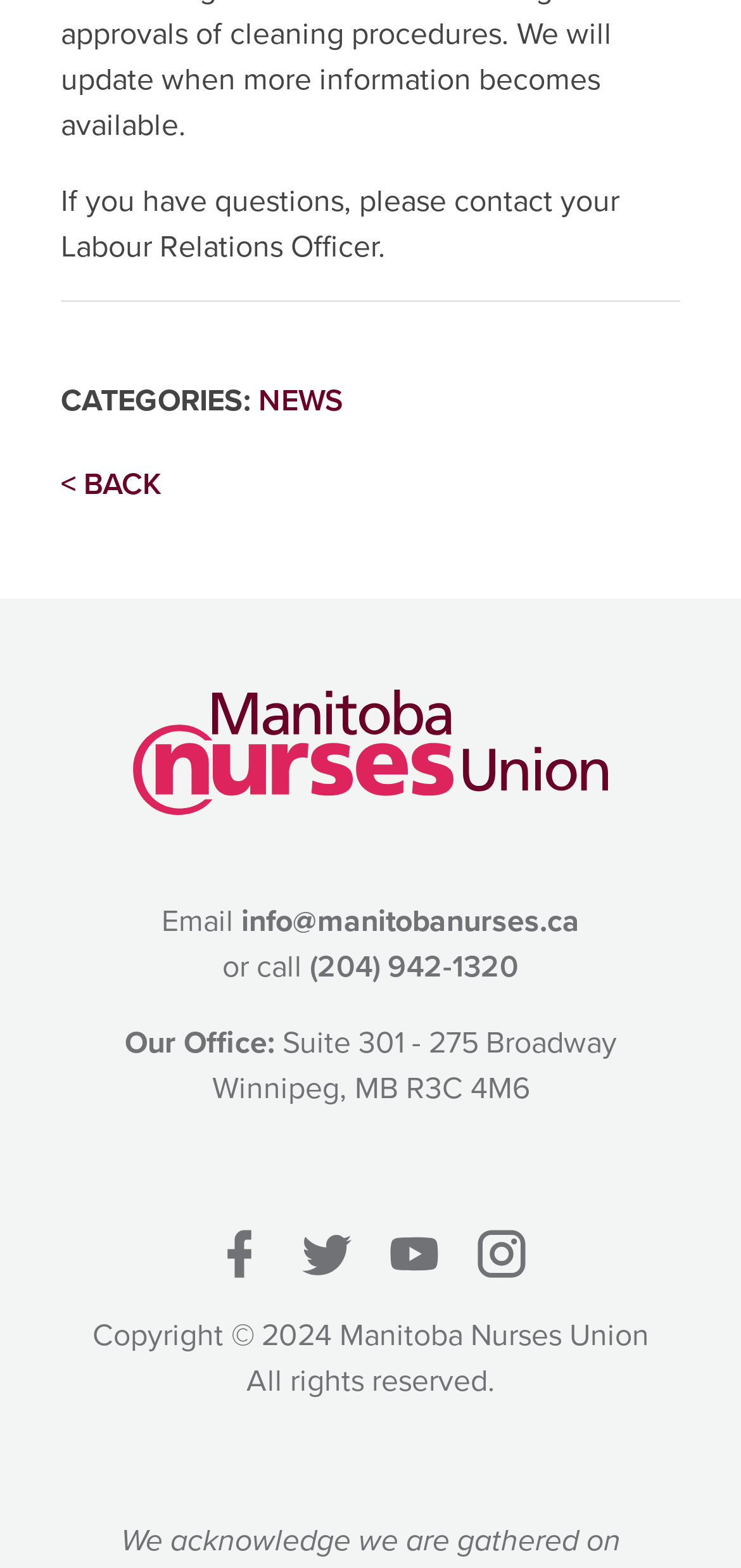What is the copyright year?
Give a detailed explanation using the information visible in the image.

I found the copyright year by looking at the static text elements at the bottom of the webpage. Specifically, I saw a static text element 'Copyright © 2024 Manitoba Nurses Union', which indicates that the copyright year is 2024.